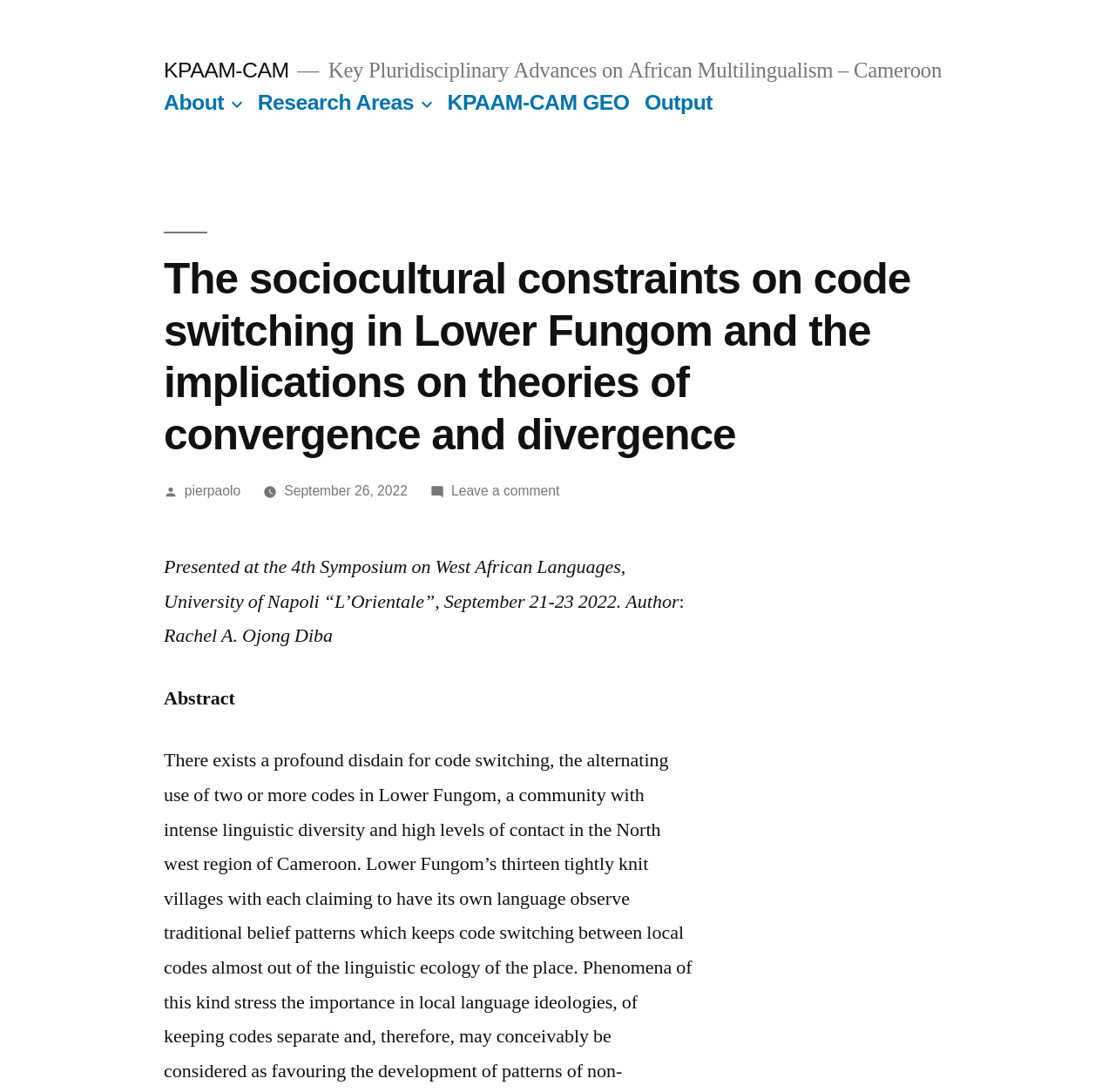Please determine the bounding box coordinates of the element's region to click for the following instruction: "Visit the KPAAM-CAM GEO page".

[0.401, 0.083, 0.564, 0.105]